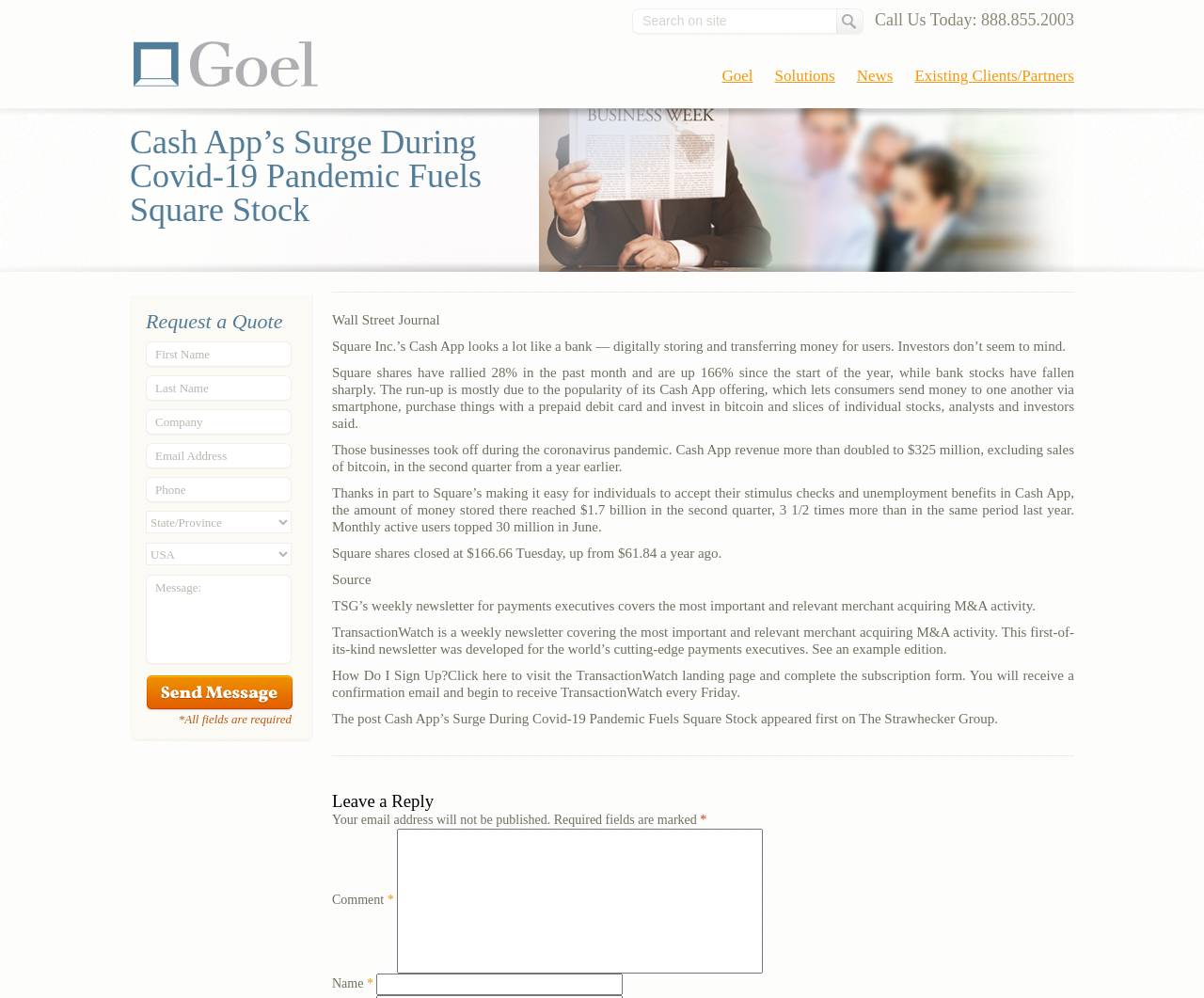Please provide the bounding box coordinates for the UI element as described: "parent_node: First Name name="si_contact_ex_field1"". The coordinates must be four floats between 0 and 1, represented as [left, top, right, bottom].

[0.129, 0.346, 0.235, 0.363]